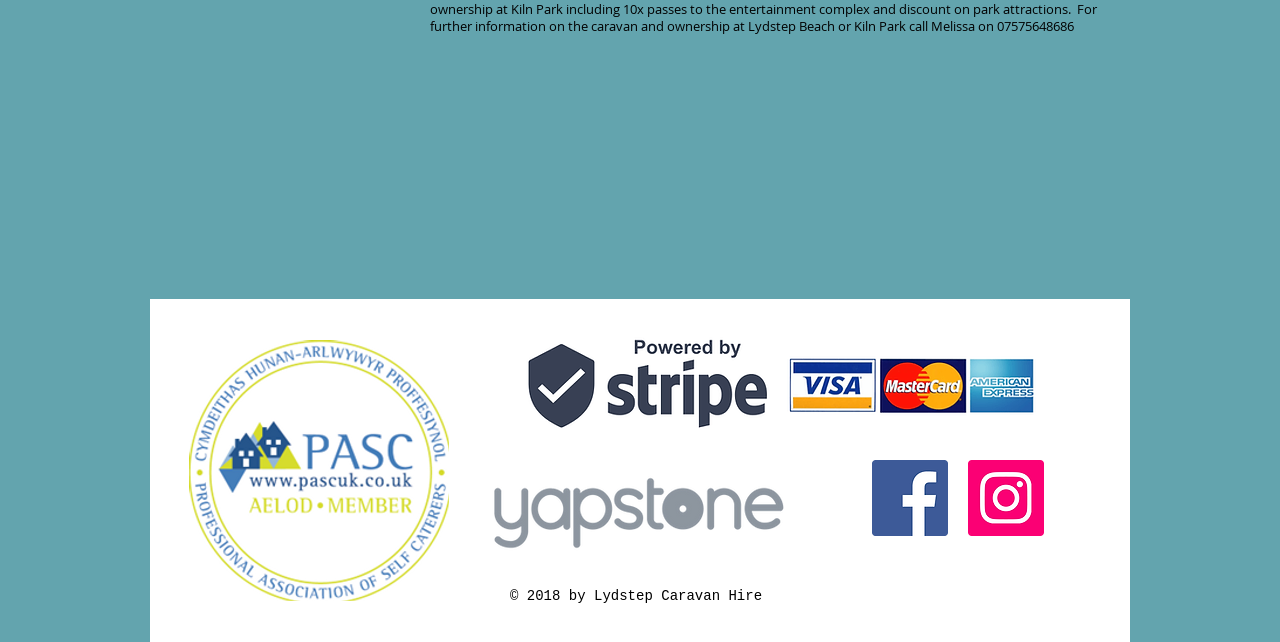What is the position of the stripe logo?
Identify the answer in the screenshot and reply with a single word or phrase.

Top center